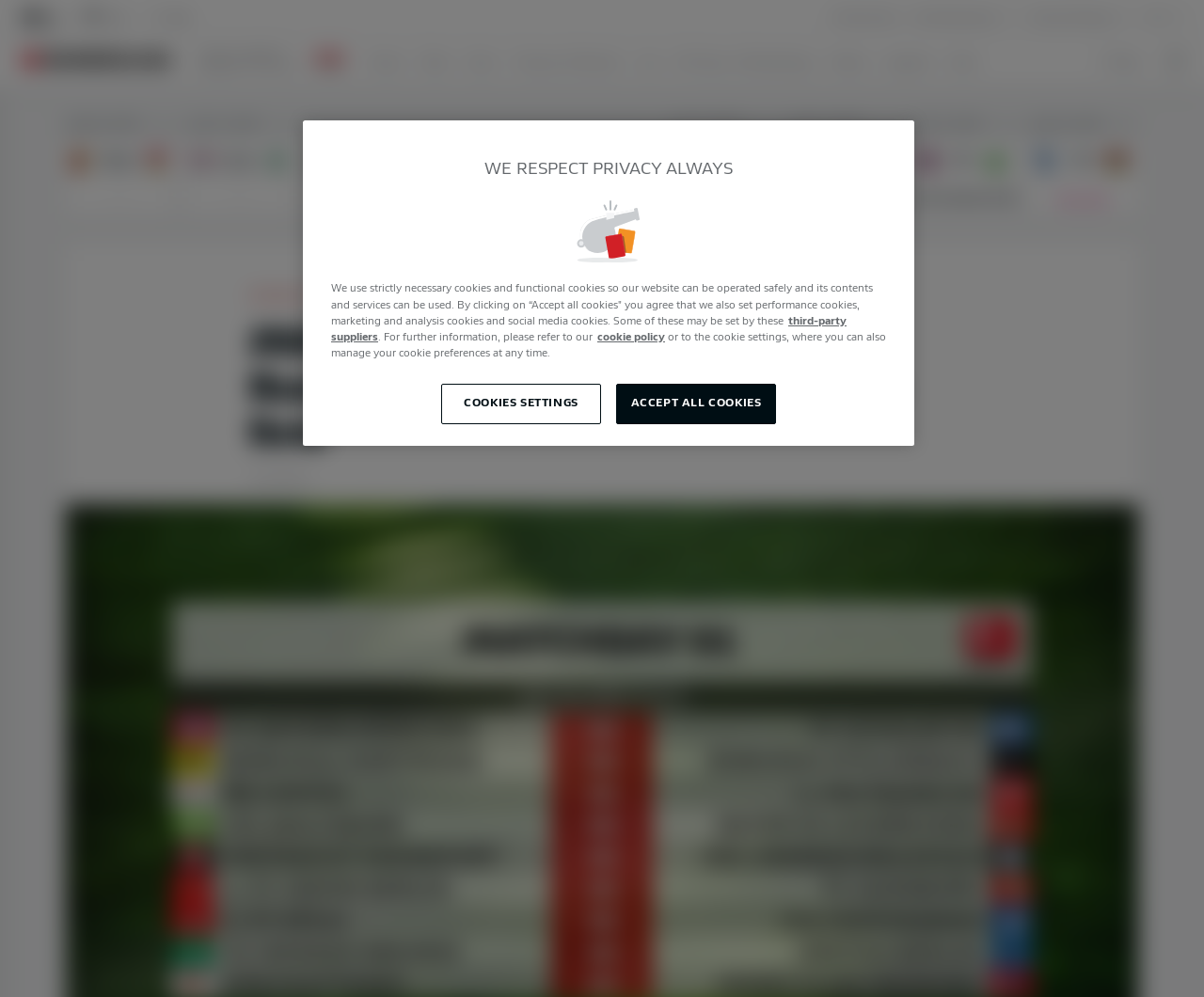Using the given description, provide the bounding box coordinates formatted as (top-left x, top-left y, bottom-right x, bottom-right y), with all values being floating point numbers between 0 and 1. Description: 11

[0.252, 0.141, 0.345, 0.182]